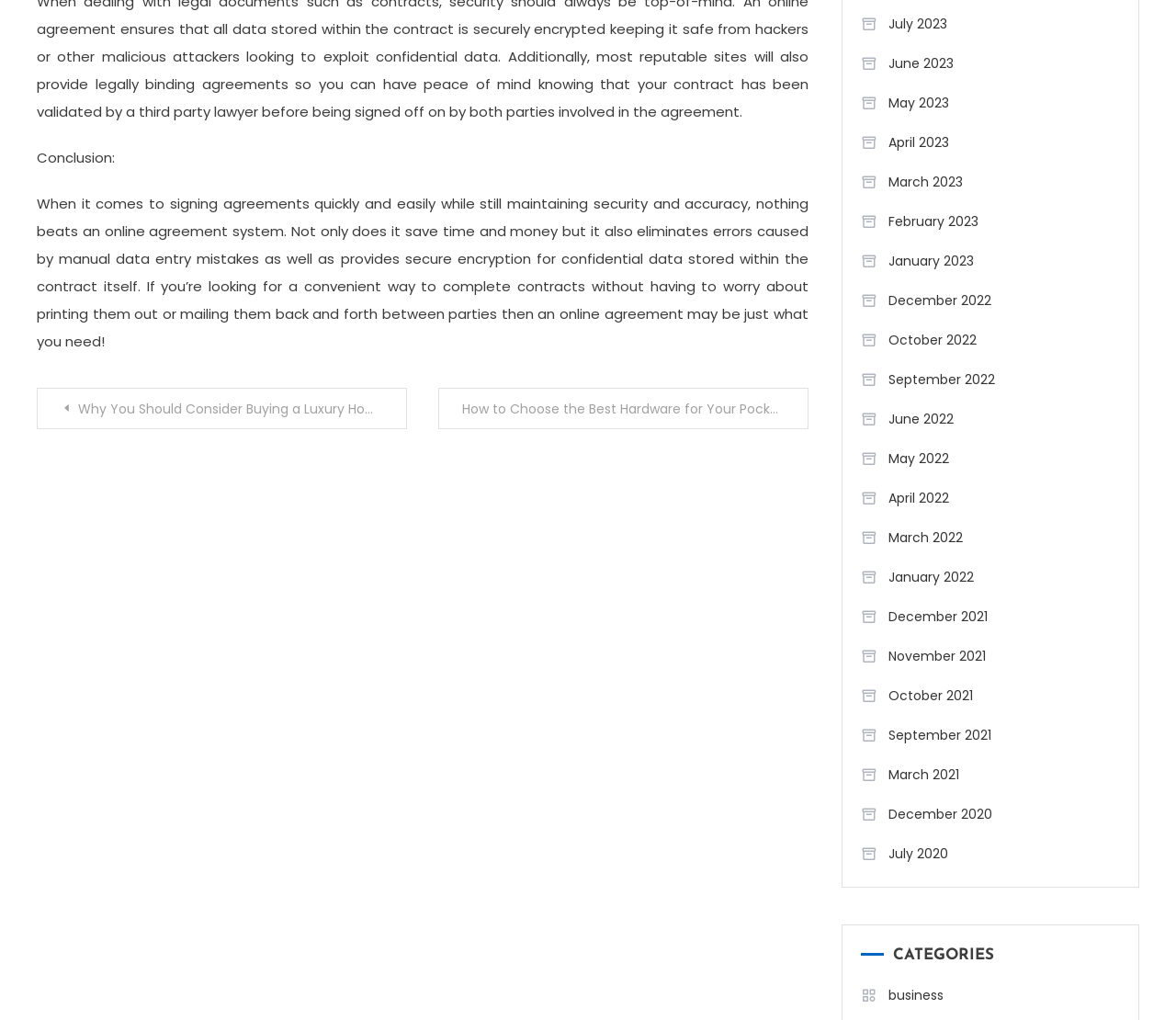Indicate the bounding box coordinates of the element that needs to be clicked to satisfy the following instruction: "Click on the 'CLEARLY NATURAL: Liquid Glycerin Hand Soap Tea Tree, 12 oz' link". The coordinates should be four float numbers between 0 and 1, i.e., [left, top, right, bottom].

None